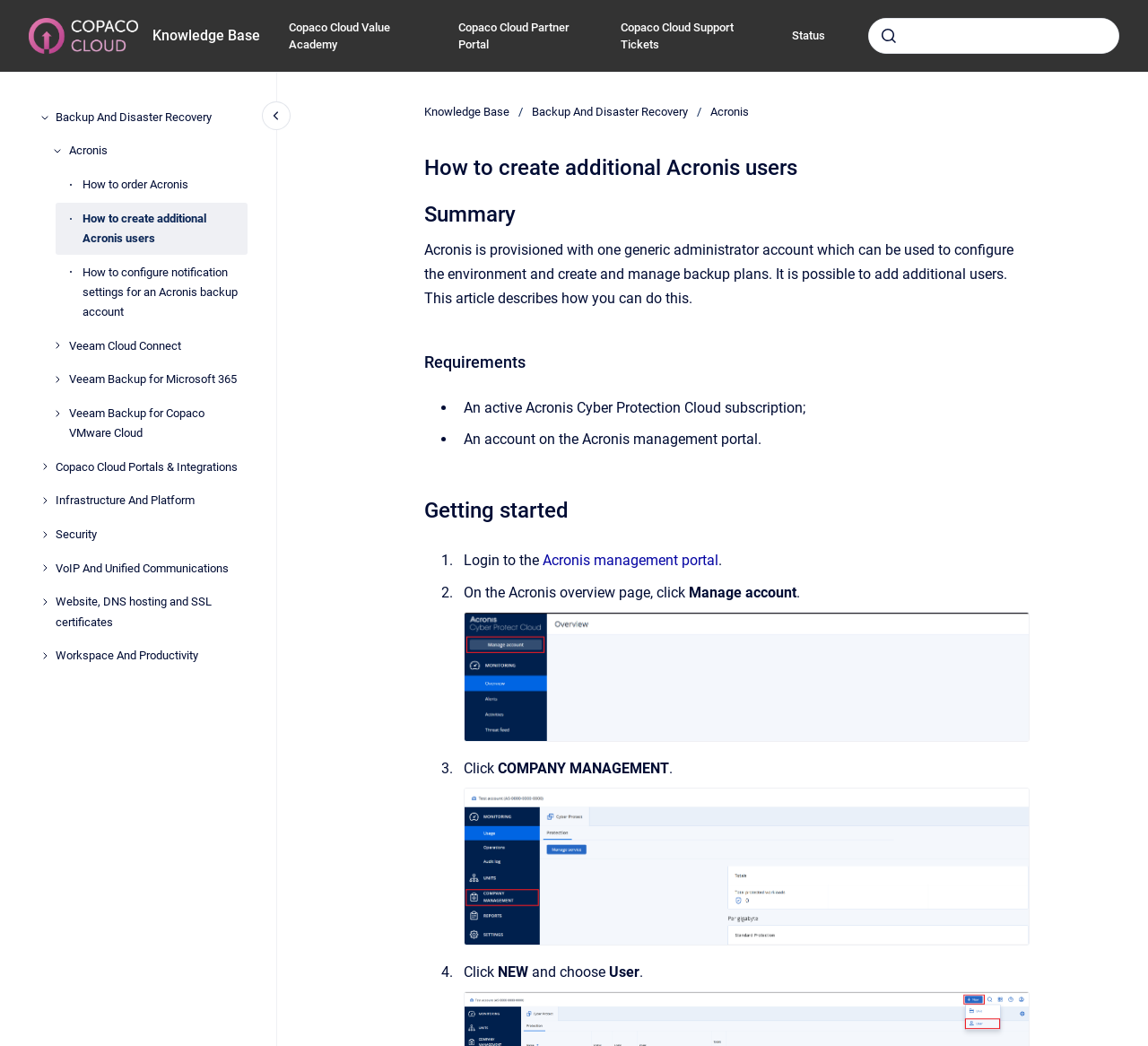Find the main header of the webpage and produce its text content.

How to create additional Acronis users